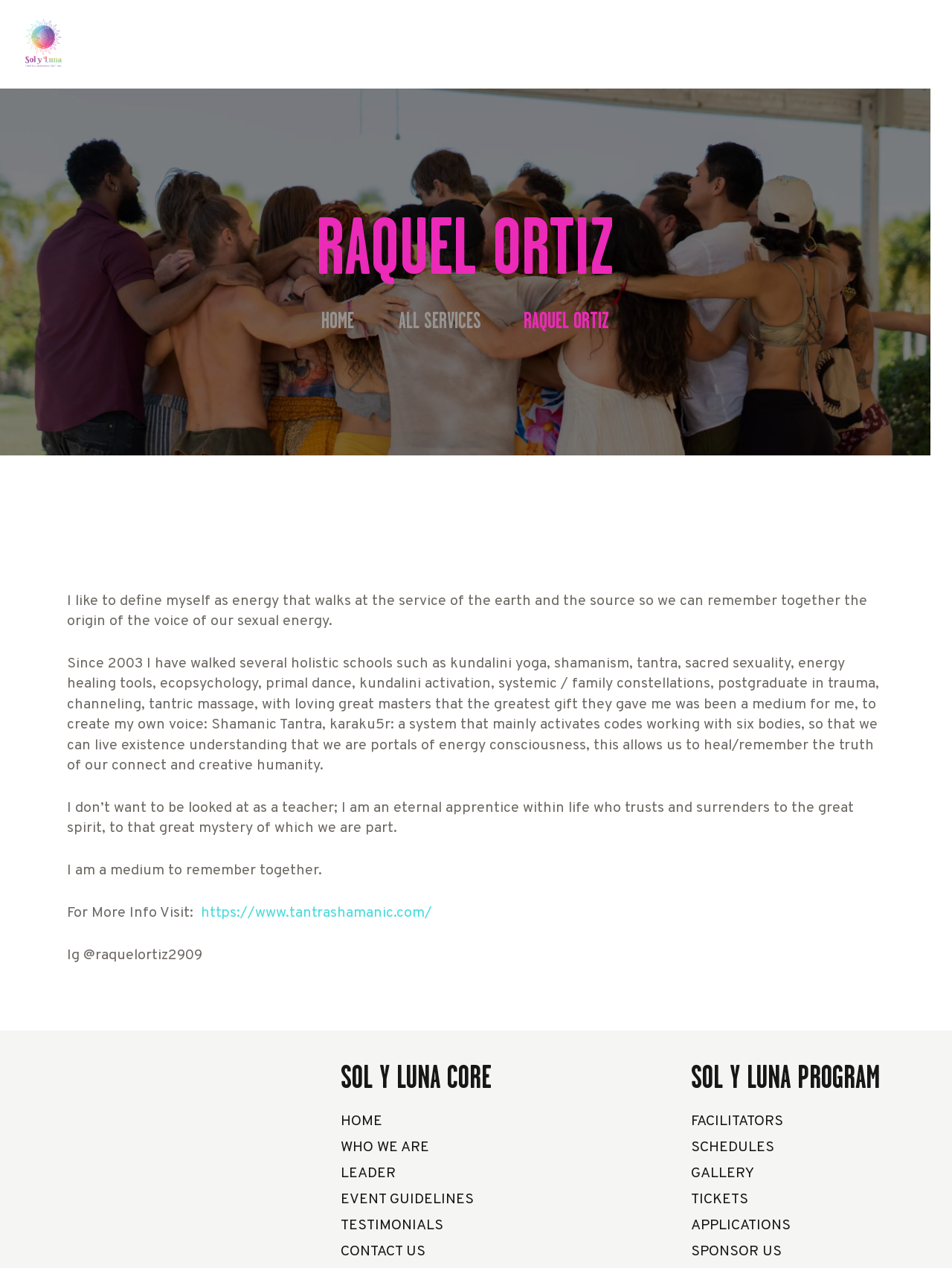What is the purpose of Raquel Ortiz's work?
Utilize the information in the image to give a detailed answer to the question.

The webpage states 'I like to define myself as energy that walks at the service of the earth and the source so we can remember together the origin of the voice of our sexual energy.' which suggests that the purpose of Raquel Ortiz's work is to remember together the origin of the voice of our sexual energy.